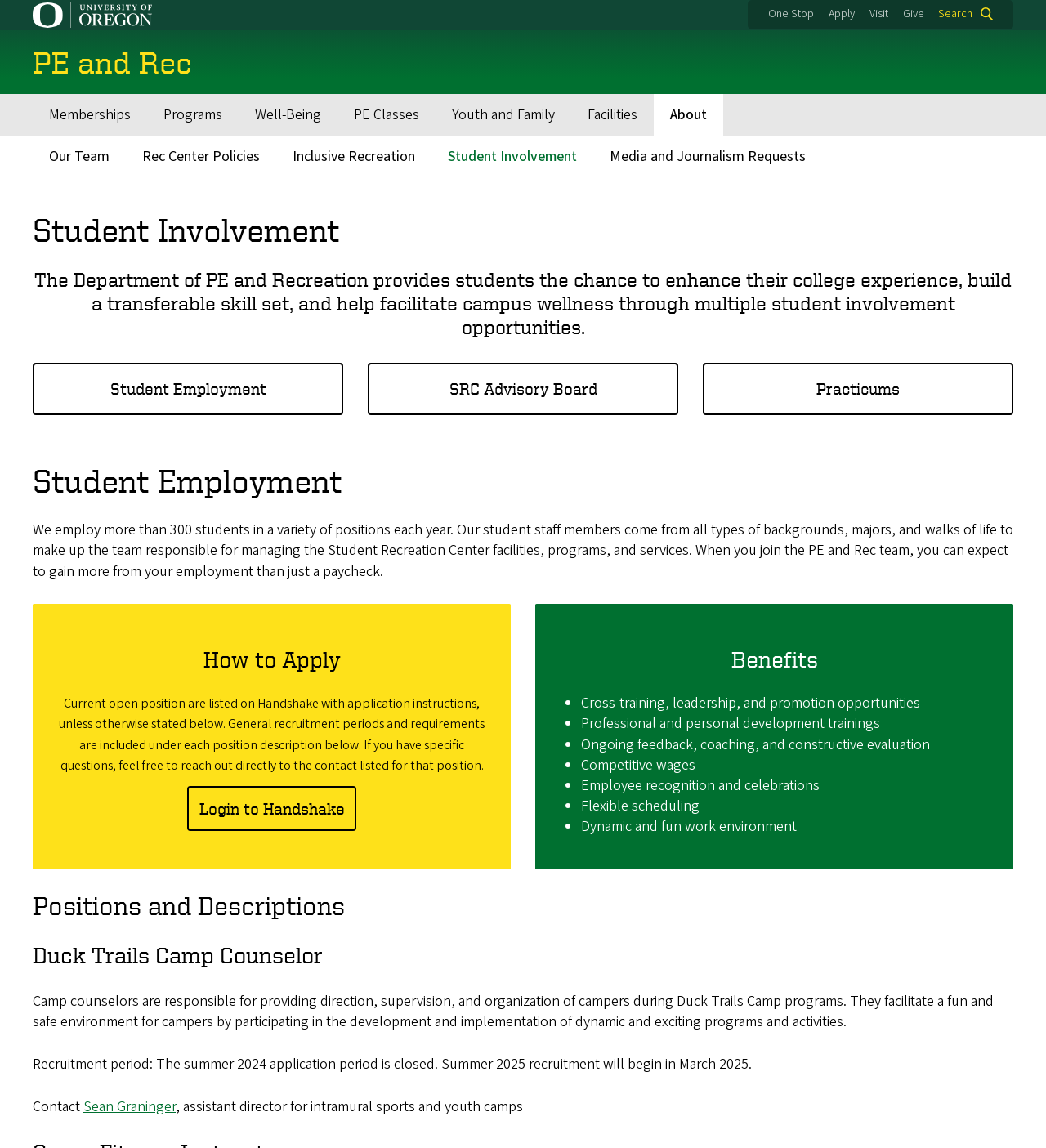How do I apply for a student position?
Based on the image, respond with a single word or phrase.

Login to Handshake